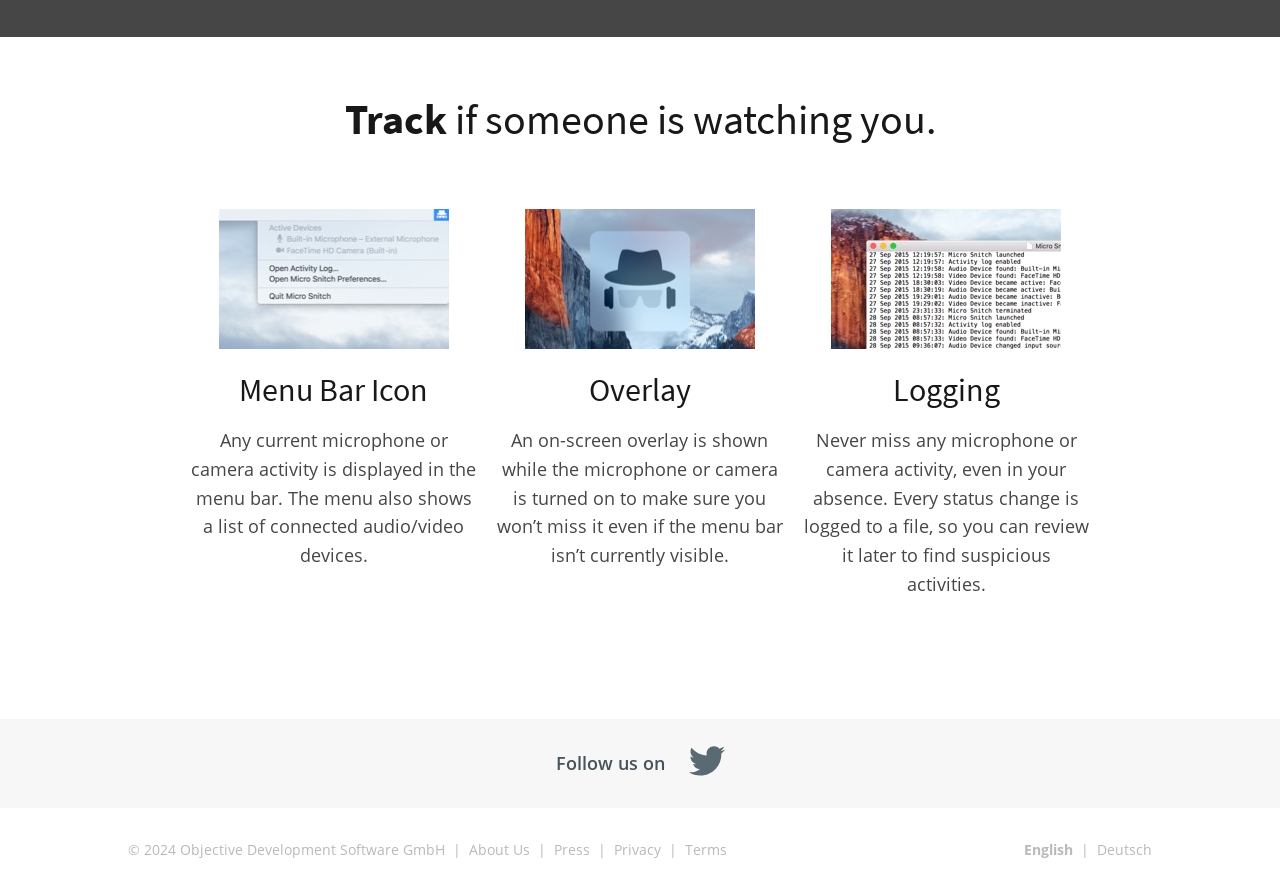Please locate the clickable area by providing the bounding box coordinates to follow this instruction: "Switch to Deutsch language".

[0.851, 0.943, 0.9, 0.964]